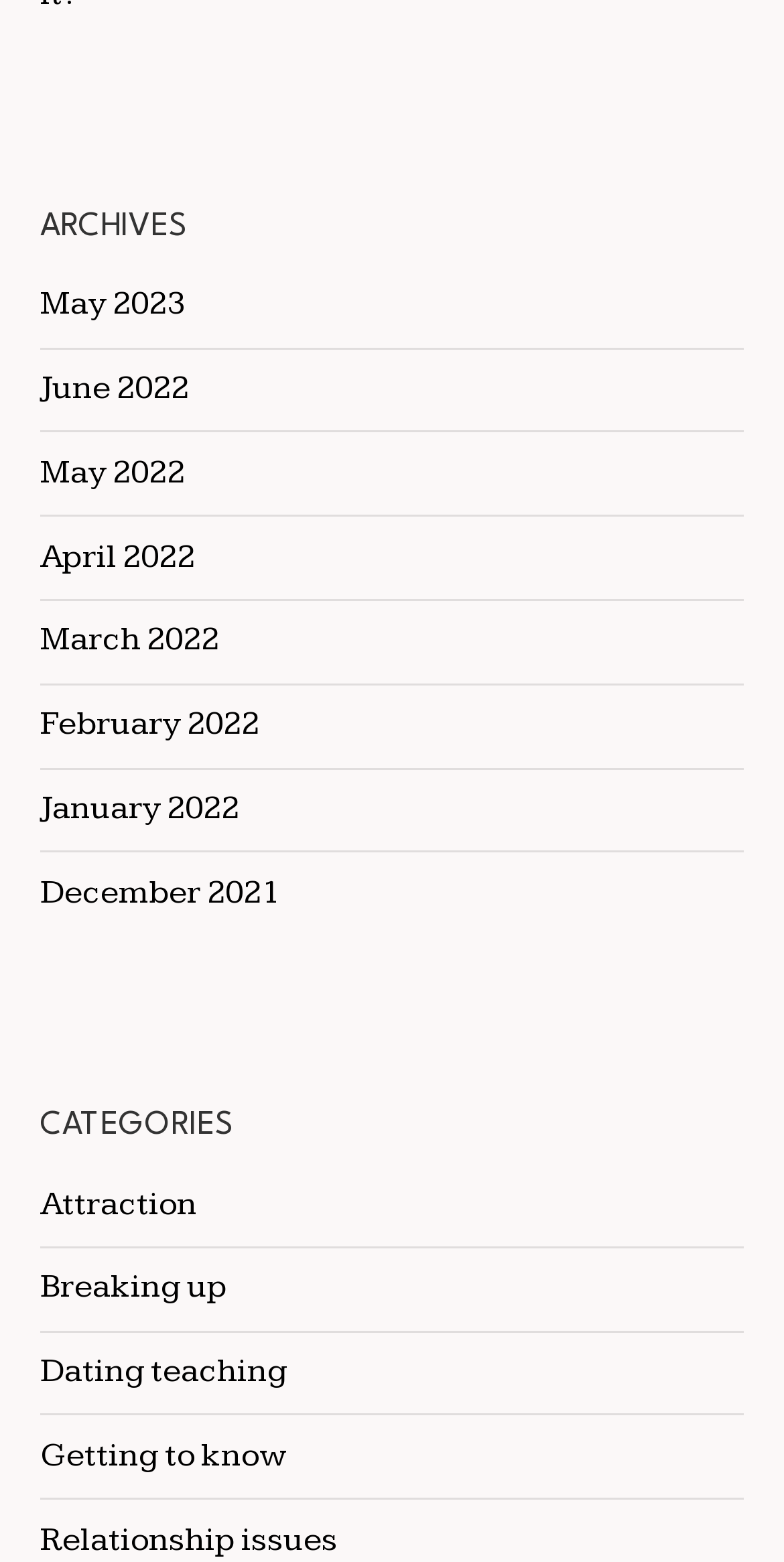Pinpoint the bounding box coordinates for the area that should be clicked to perform the following instruction: "View archives from May 2023".

[0.051, 0.182, 0.236, 0.208]